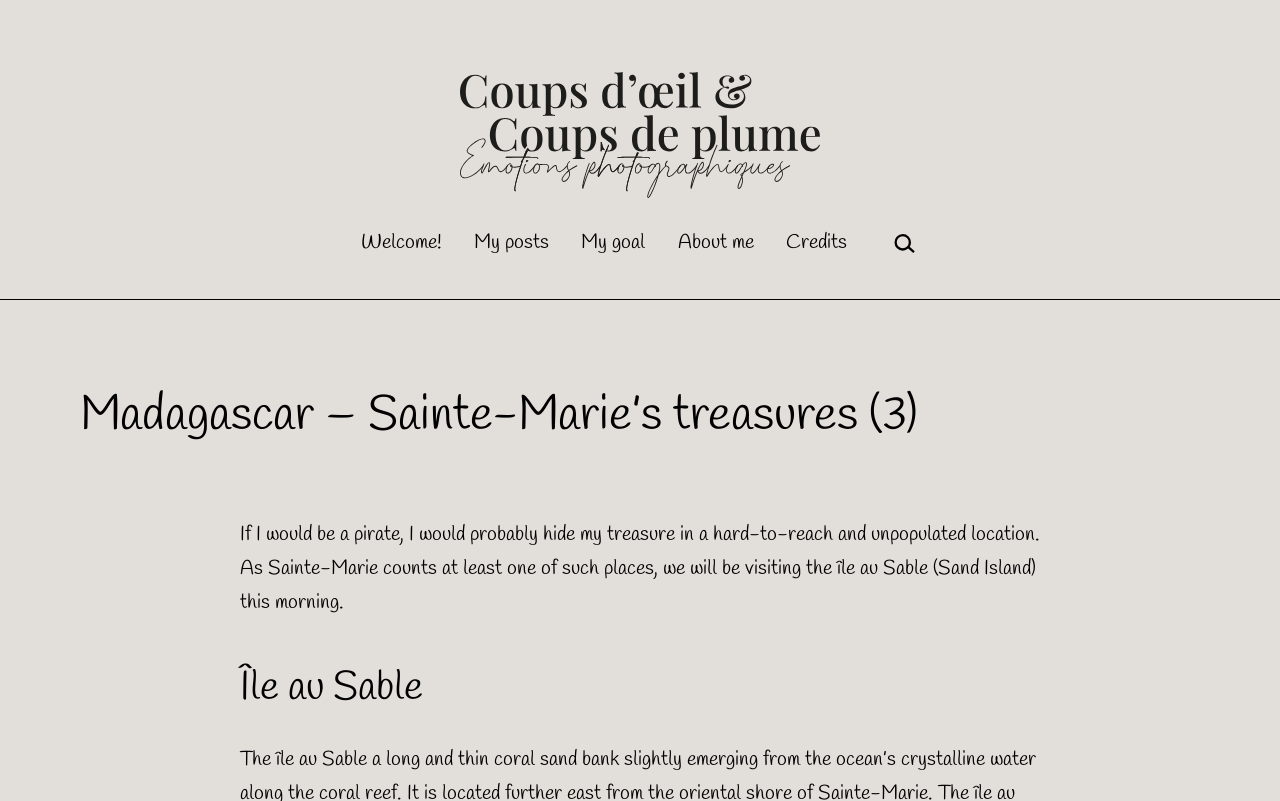What is the author's hypothetical action as a pirate?
Based on the image, respond with a single word or phrase.

Hiding treasure